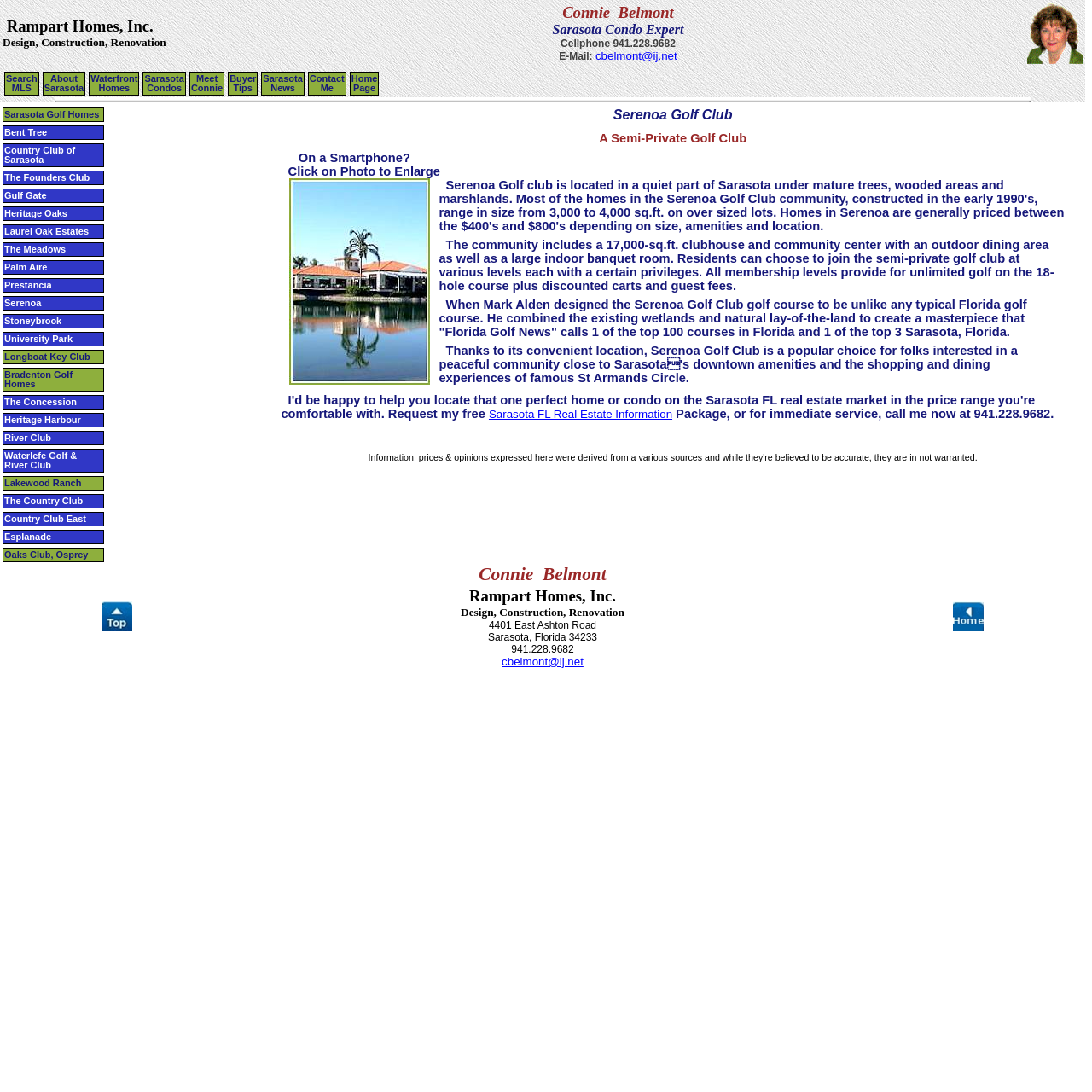How many square feet is the clubhouse and community center?
Please give a well-detailed answer to the question.

I found the answer by reading the text content of the webpage, specifically the paragraph that describes the amenities of Serenoa Golf Club. It mentions that the community includes a 17,000-sq.ft. clubhouse and community center.